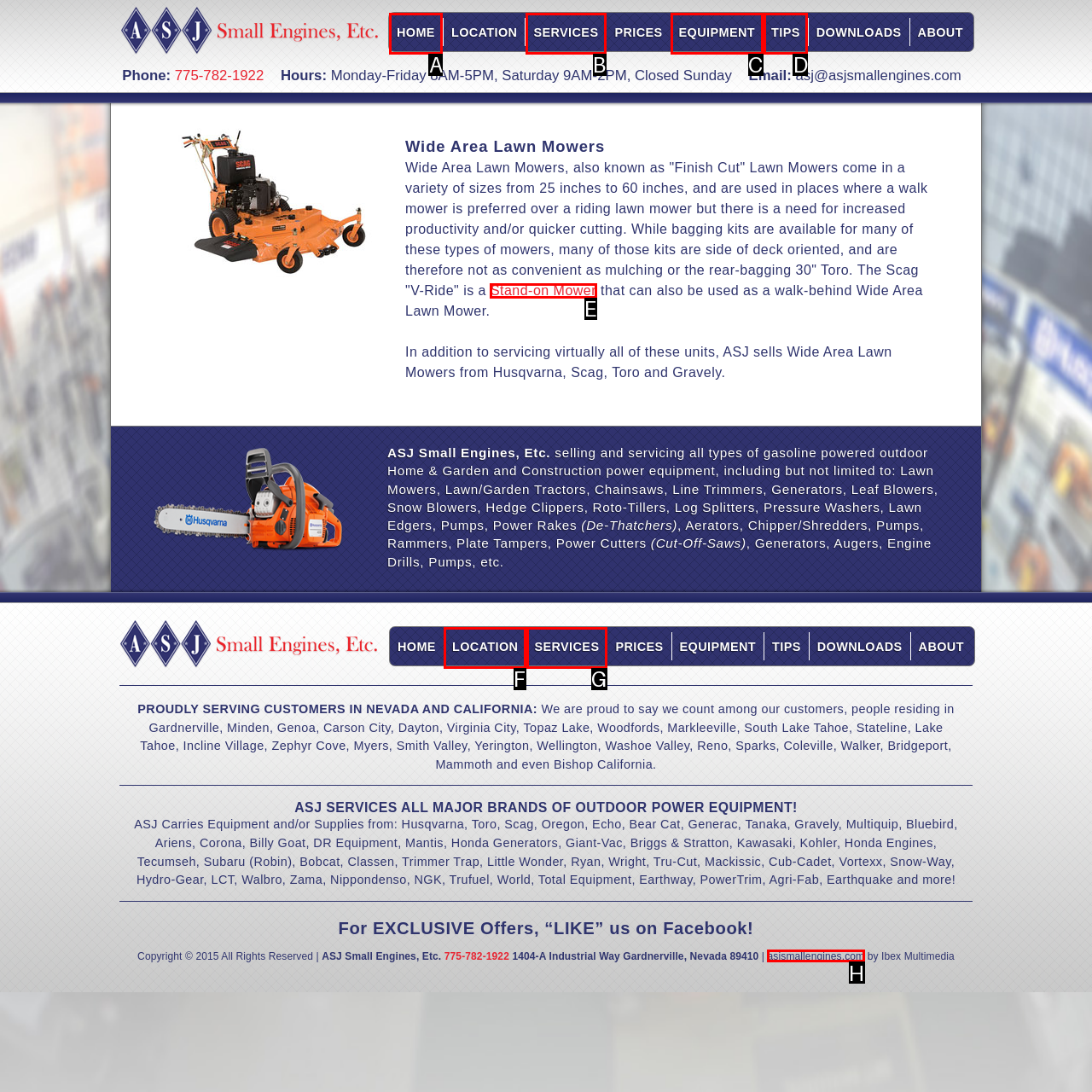Given the description: CDK7, identify the HTML element that fits best. Respond with the letter of the correct option from the choices.

None